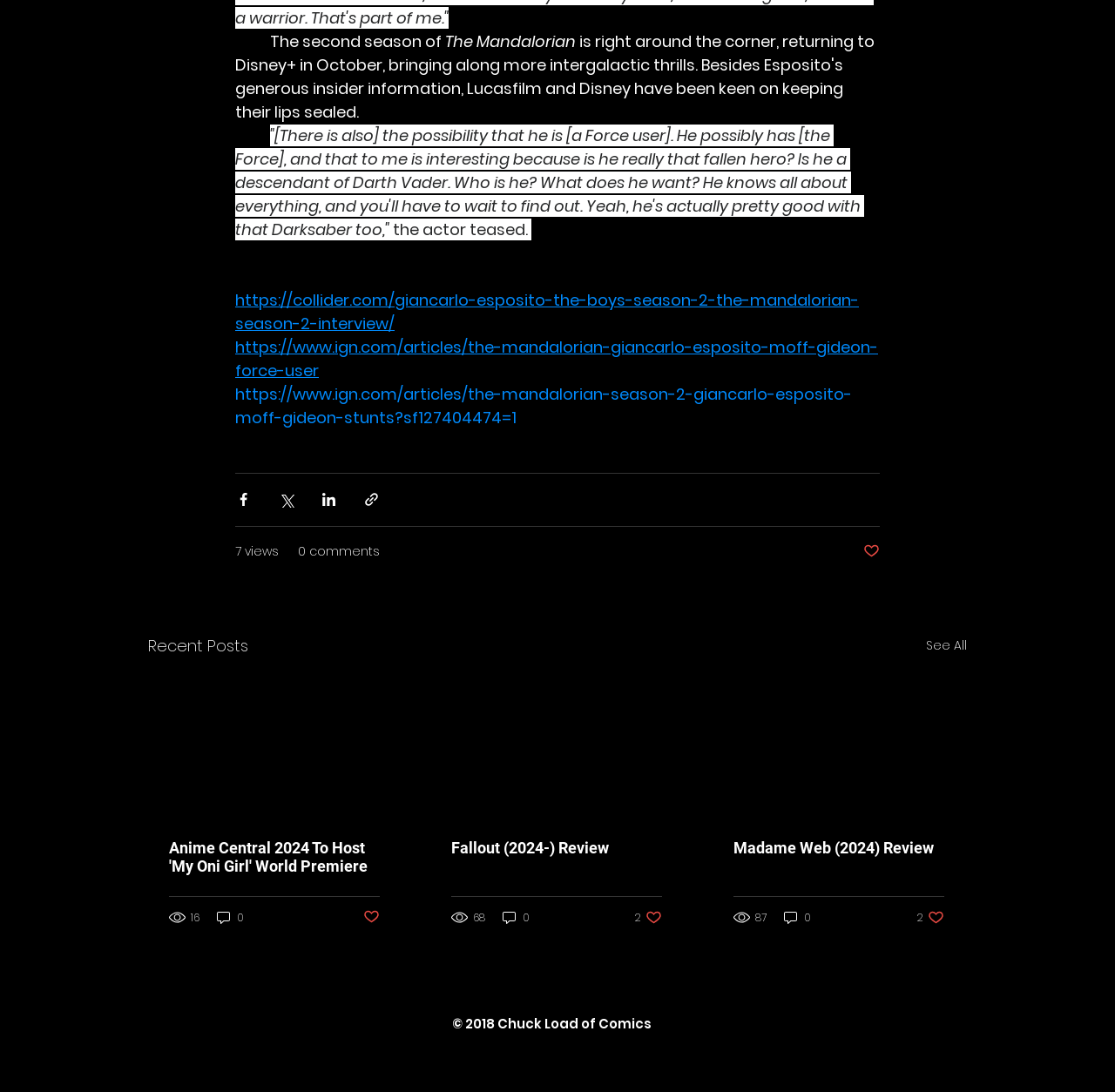Locate the bounding box coordinates of the element that needs to be clicked to carry out the instruction: "Like the post about Madame Web". The coordinates should be given as four float numbers ranging from 0 to 1, i.e., [left, top, right, bottom].

[0.823, 0.833, 0.847, 0.848]